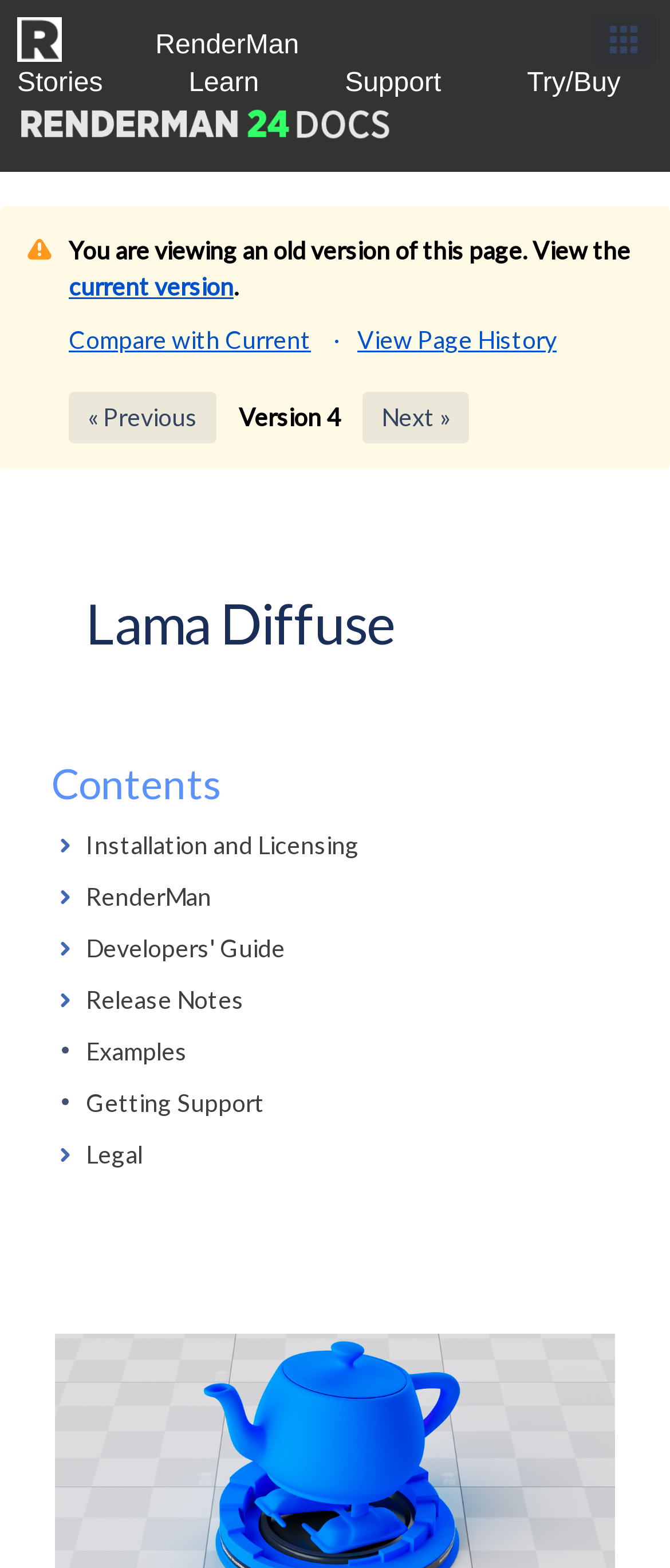What is the purpose of the 'Try/Buy' link? Refer to the image and provide a one-word or short phrase answer.

To try or buy RenderMan